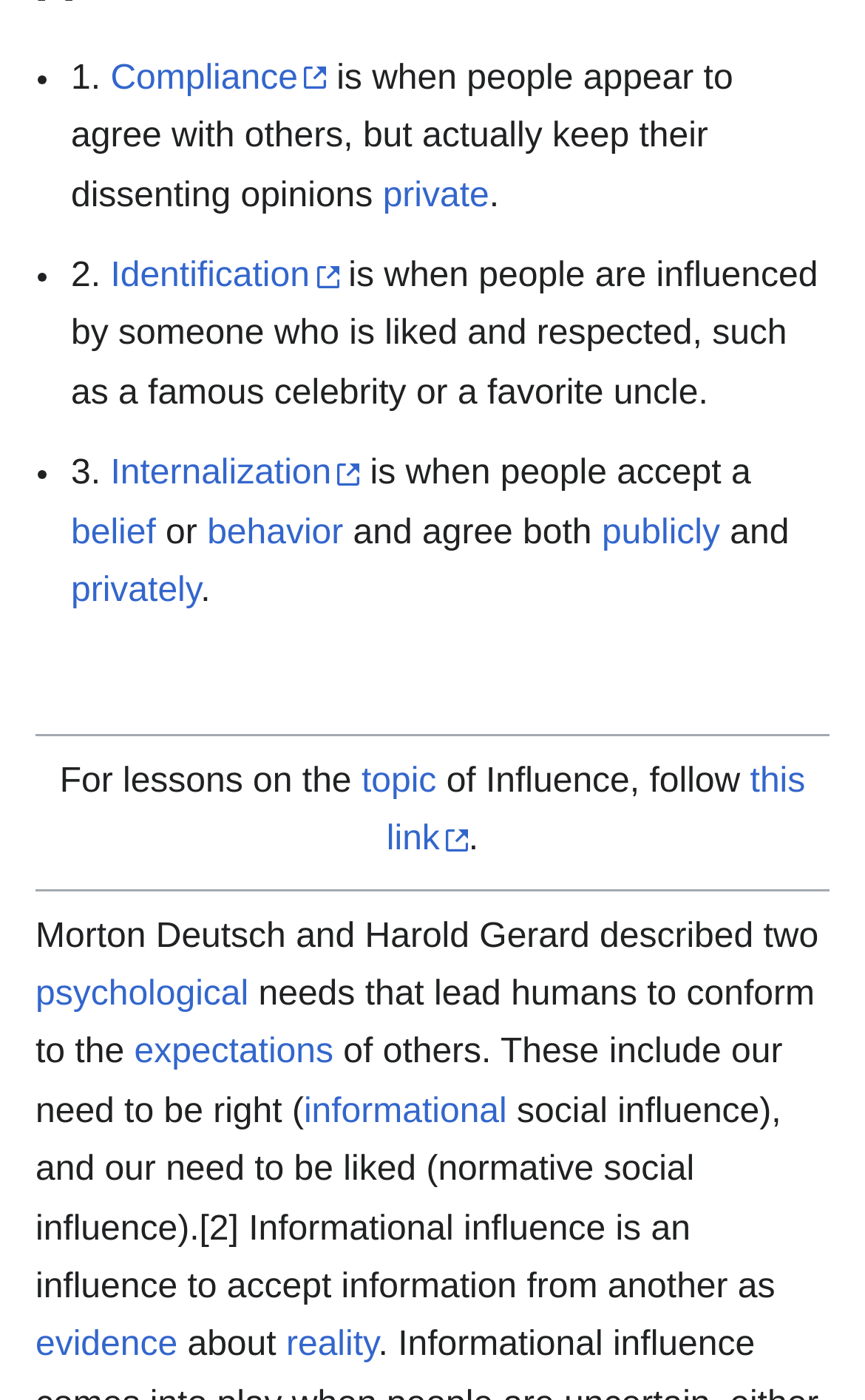Provide the bounding box for the UI element matching this description: "inanimate".

None